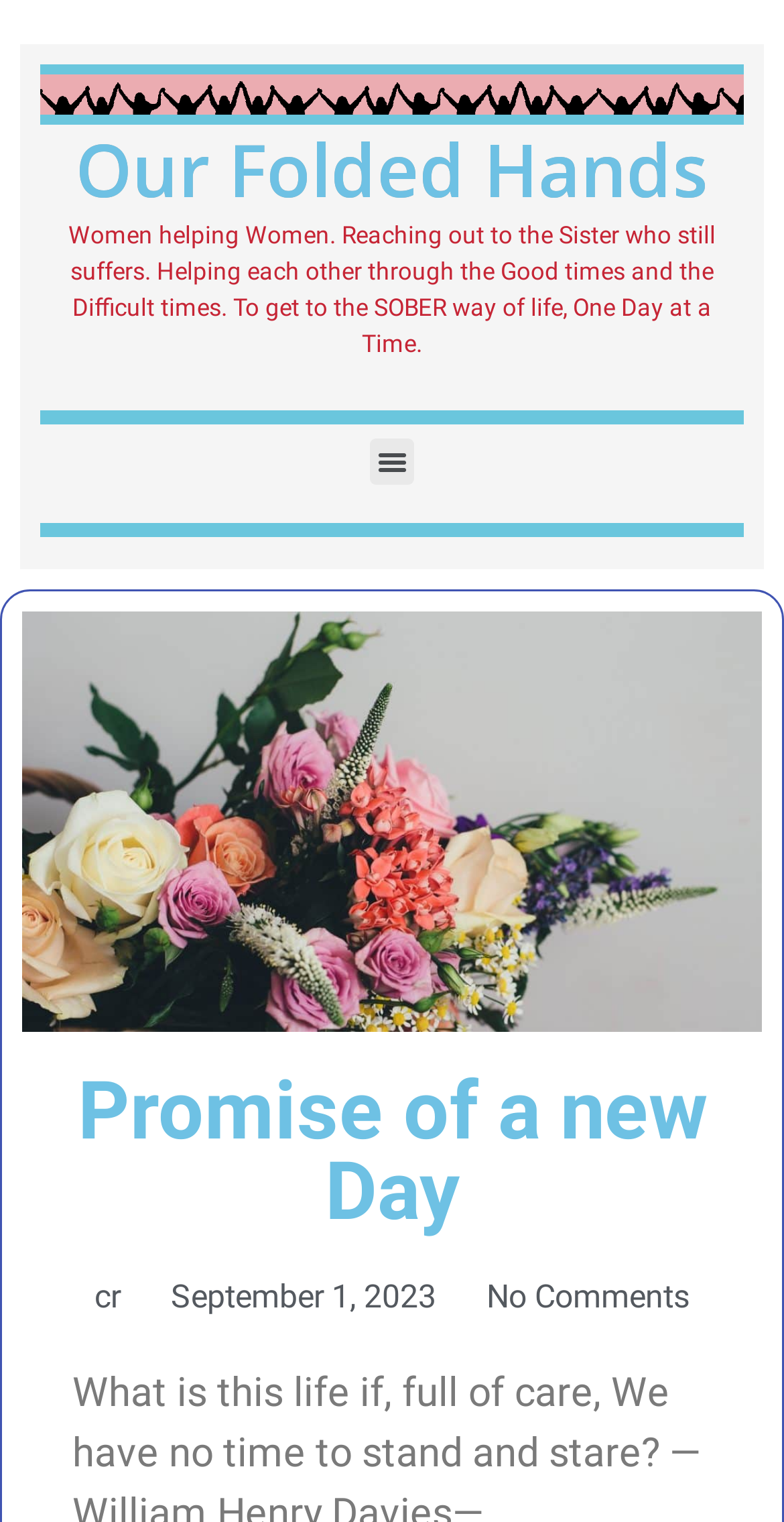What is the focus of the webpage?
Look at the webpage screenshot and answer the question with a detailed explanation.

The focus of the webpage appears to be on achieving sobriety, as indicated by the mention of 'the SOBER way of life' in the static text, suggesting that the webpage may provide resources or support for women struggling with addiction.